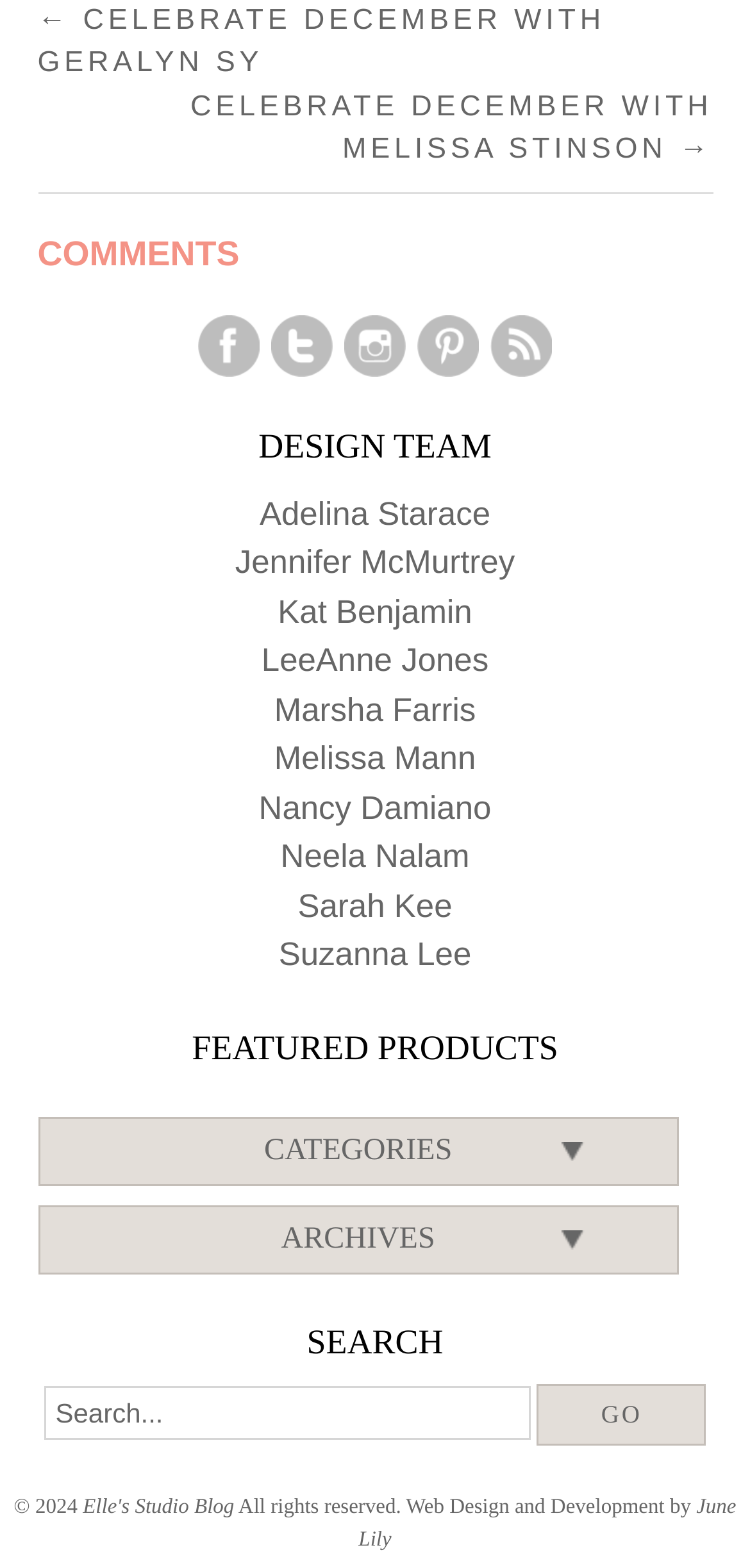Provide the bounding box coordinates of the UI element that matches the description: "Categories".

[0.05, 0.712, 0.905, 0.757]